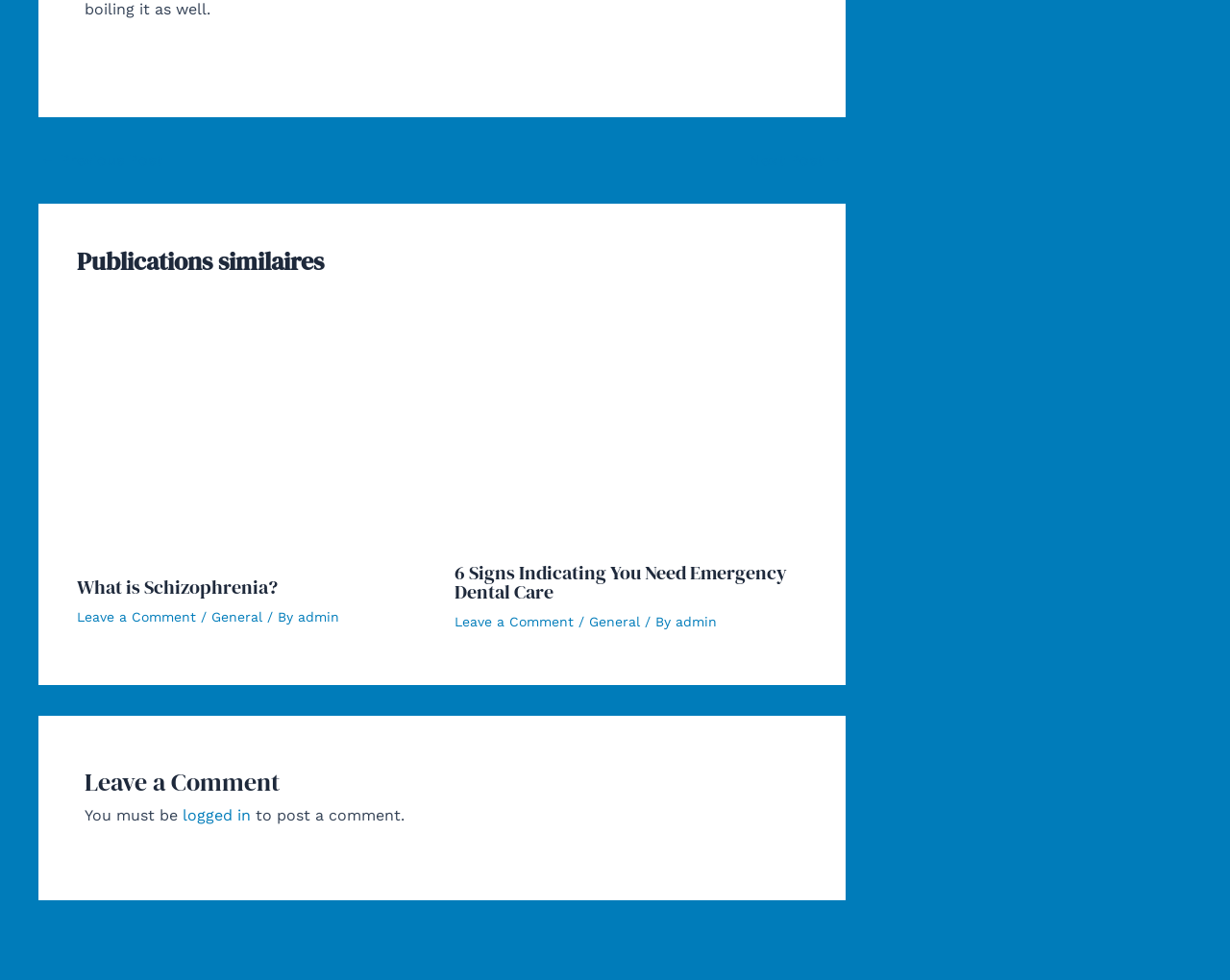What is the category of the second article?
Use the information from the screenshot to give a comprehensive response to the question.

The second article has a link 'General' below the heading, indicating that the category of the article is General.